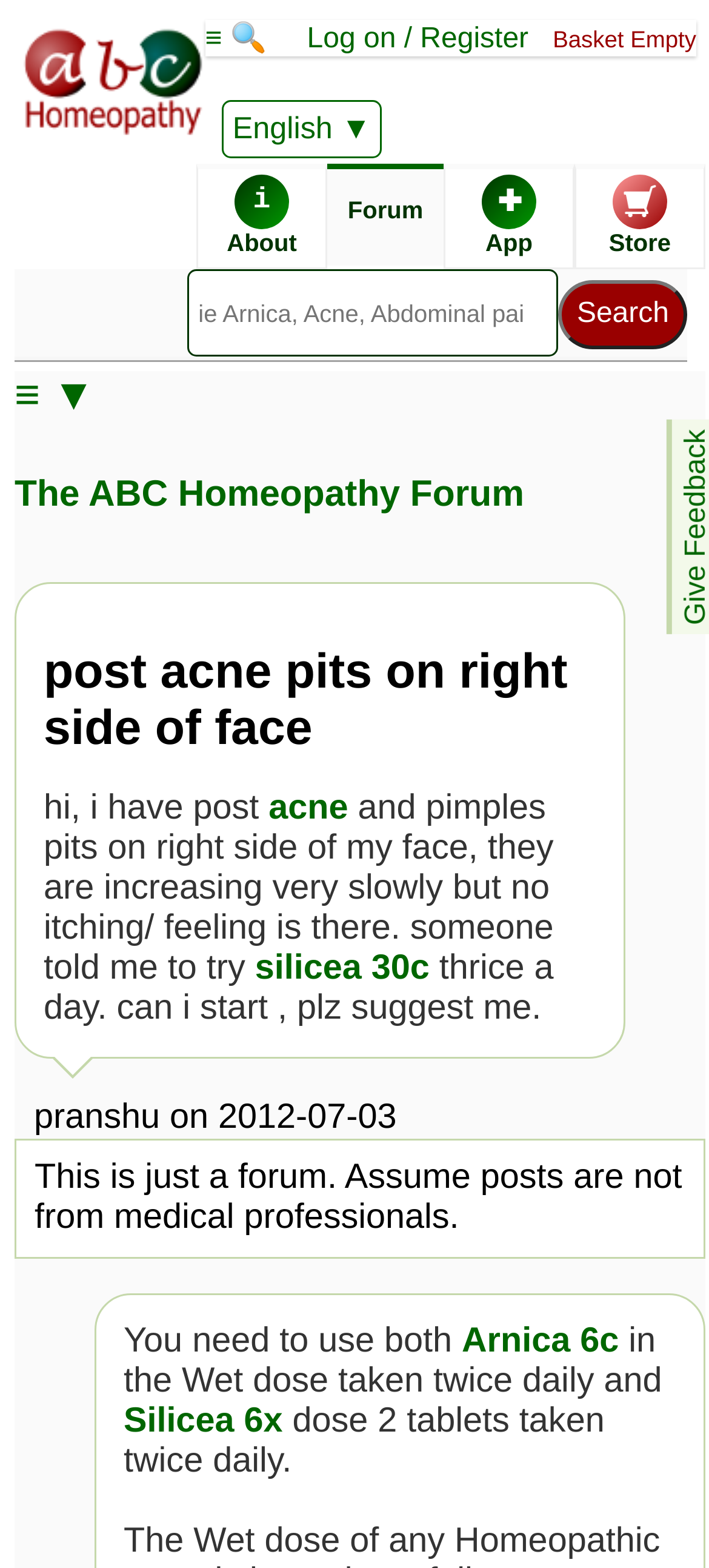Using the format (top-left x, top-left y, bottom-right x, bottom-right y), provide the bounding box coordinates for the described UI element. All values should be floating point numbers between 0 and 1: Homeopathy Forum

[0.462, 0.125, 0.626, 0.143]